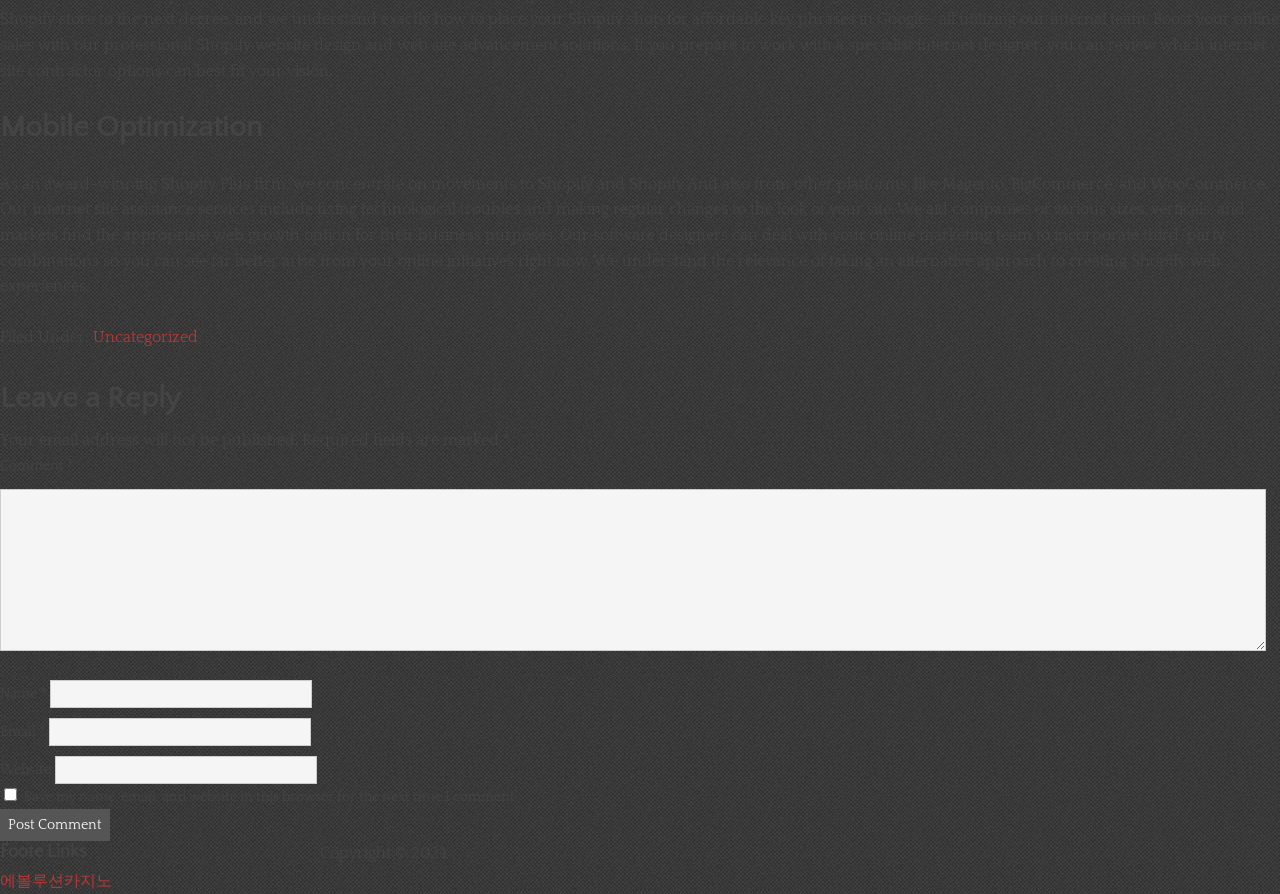Indicate the bounding box coordinates of the clickable region to achieve the following instruction: "Leave a comment."

[0.0, 0.425, 1.0, 0.467]